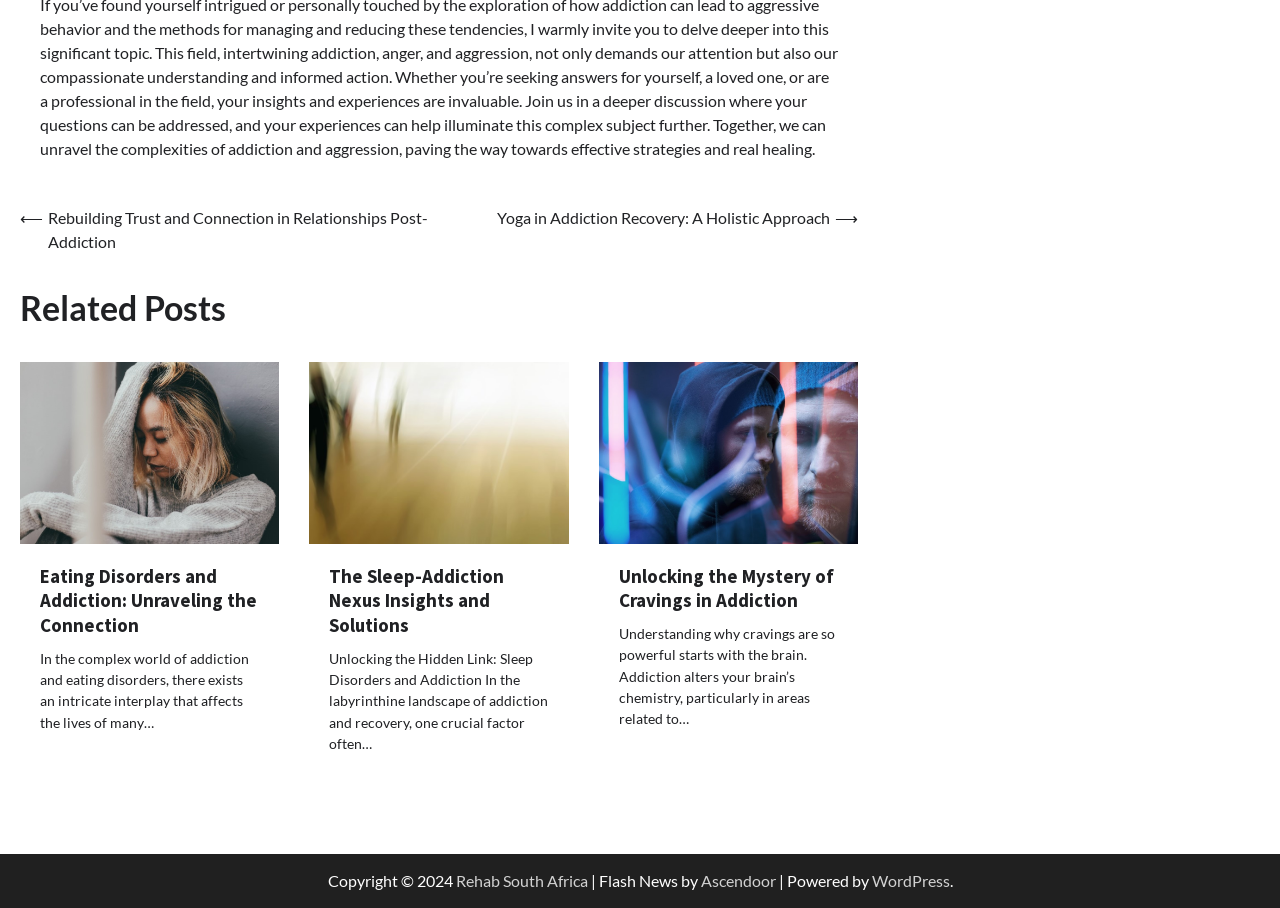What is the copyright year of the webpage?
Please provide a single word or phrase answer based on the image.

2024